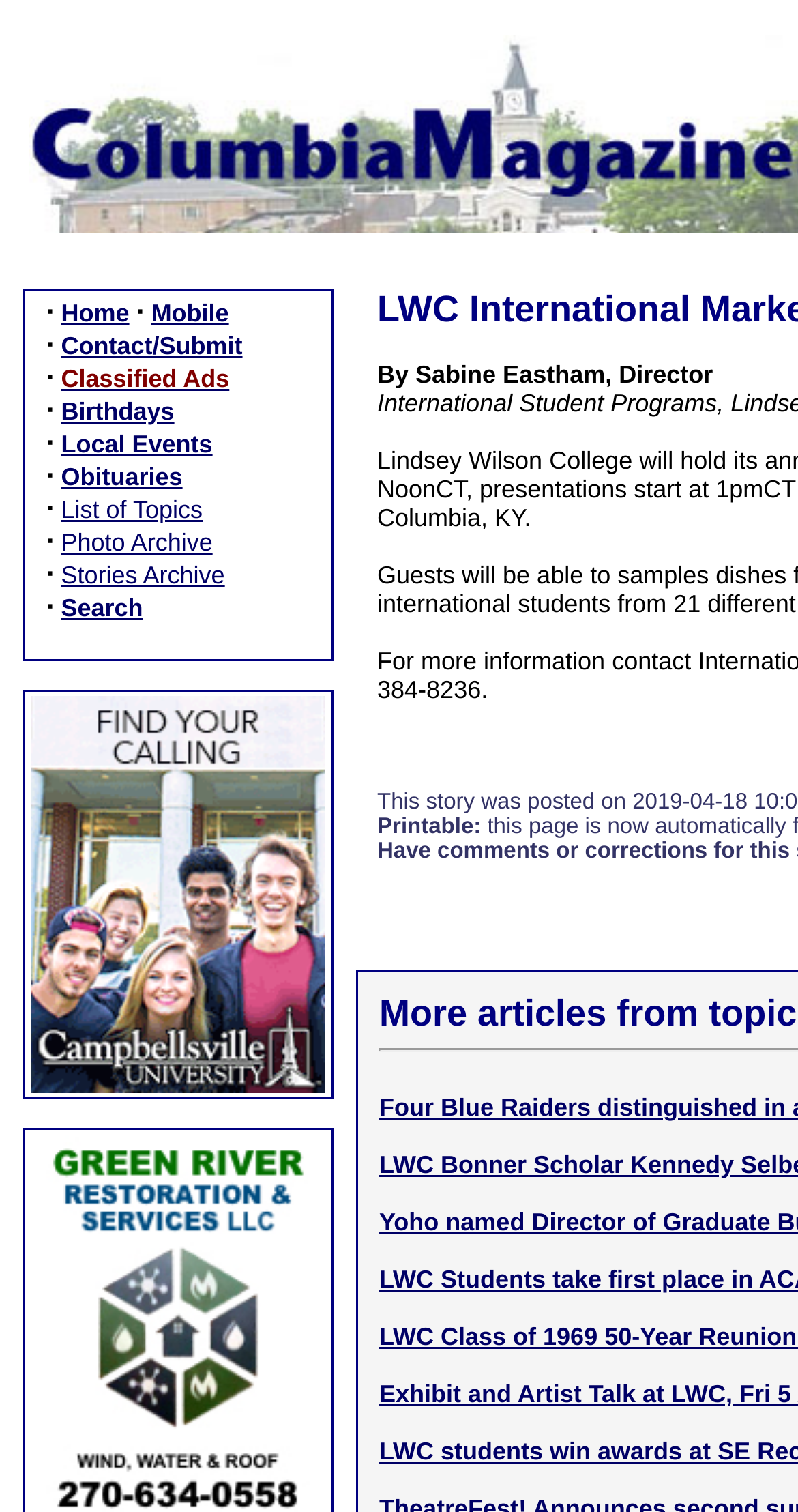Describe in detail what you see on the webpage.

The webpage is about LWC International Marketplace, specifically on Friday, April 26, 2019, on ColumbiaMagazine.com. 

At the top, there is a navigation menu with 12 links: Home, Mobile, Contact/Submit, Classified Ads, Birthdays, Local Events, Obituaries, List of Topics, Photo Archive, Stories Archive, and Search. These links are separated by dots and are aligned horizontally, taking up about a quarter of the page's width.

Below the navigation menu, there is a prominent link to Campbellsville University, which is accompanied by a larger image of the university's logo, taking up about half of the page's width.

On the right side of the page, there is a small text "Printable:".

There are no other notable elements or content on the page.